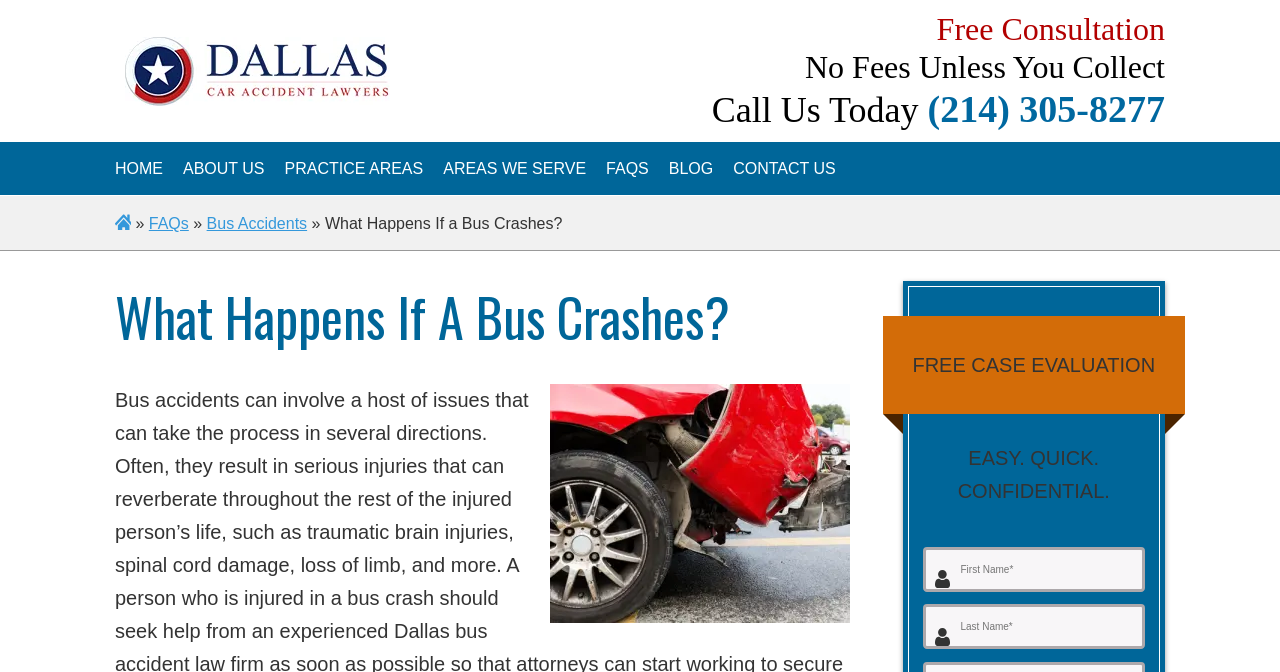Based on the visual content of the image, answer the question thoroughly: What is the process of getting a case evaluation?

I found this process by looking at the StaticText element with the text 'EASY. QUICK. CONFIDENTIAL.' which is located near the 'FREE CASE EVALUATION' text, indicating that the process of getting a case evaluation is easy, quick, and confidential.